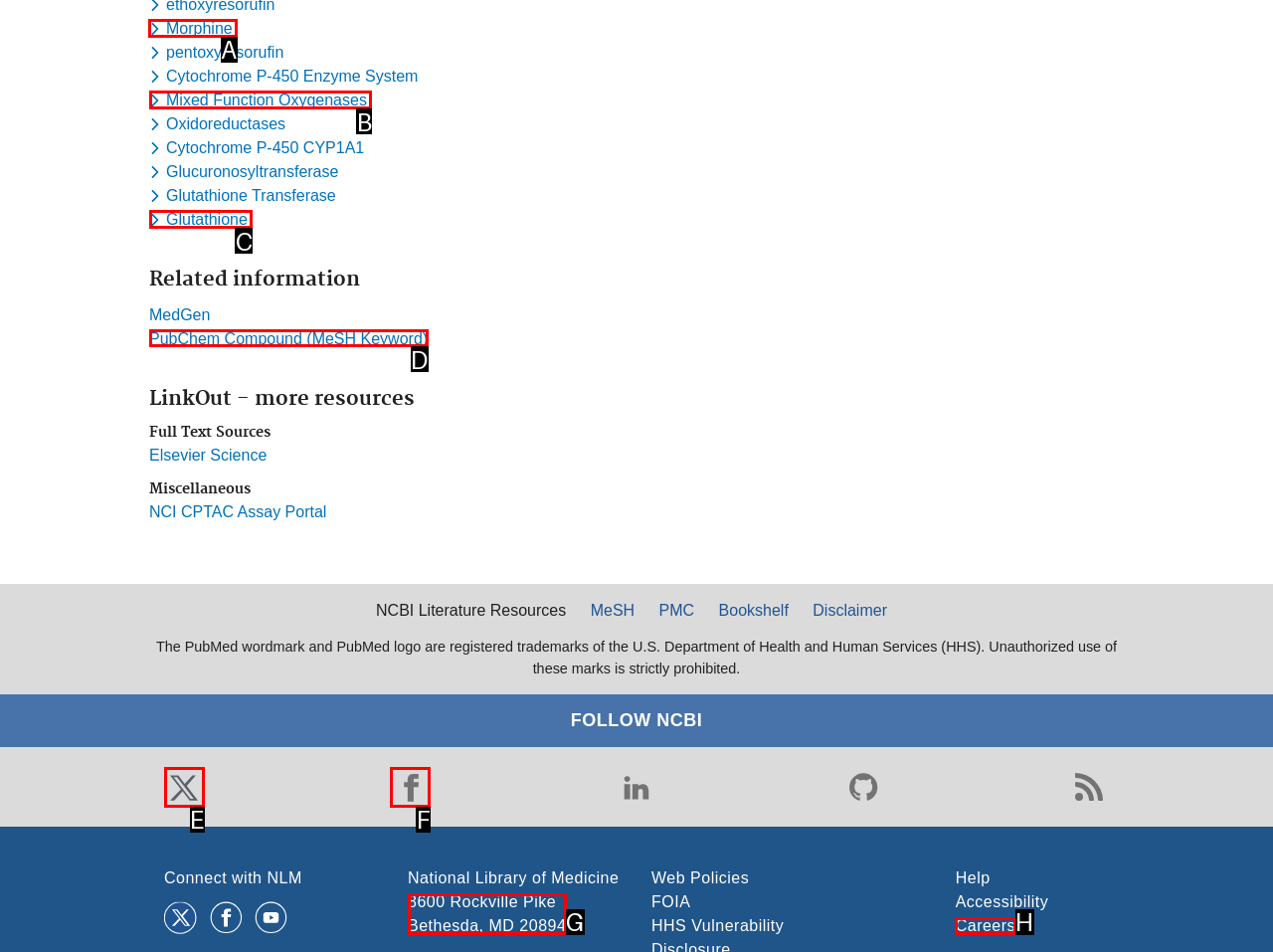Identify the HTML element to select in order to accomplish the following task: Toggle dropdown menu for keyword Morphine
Reply with the letter of the chosen option from the given choices directly.

A